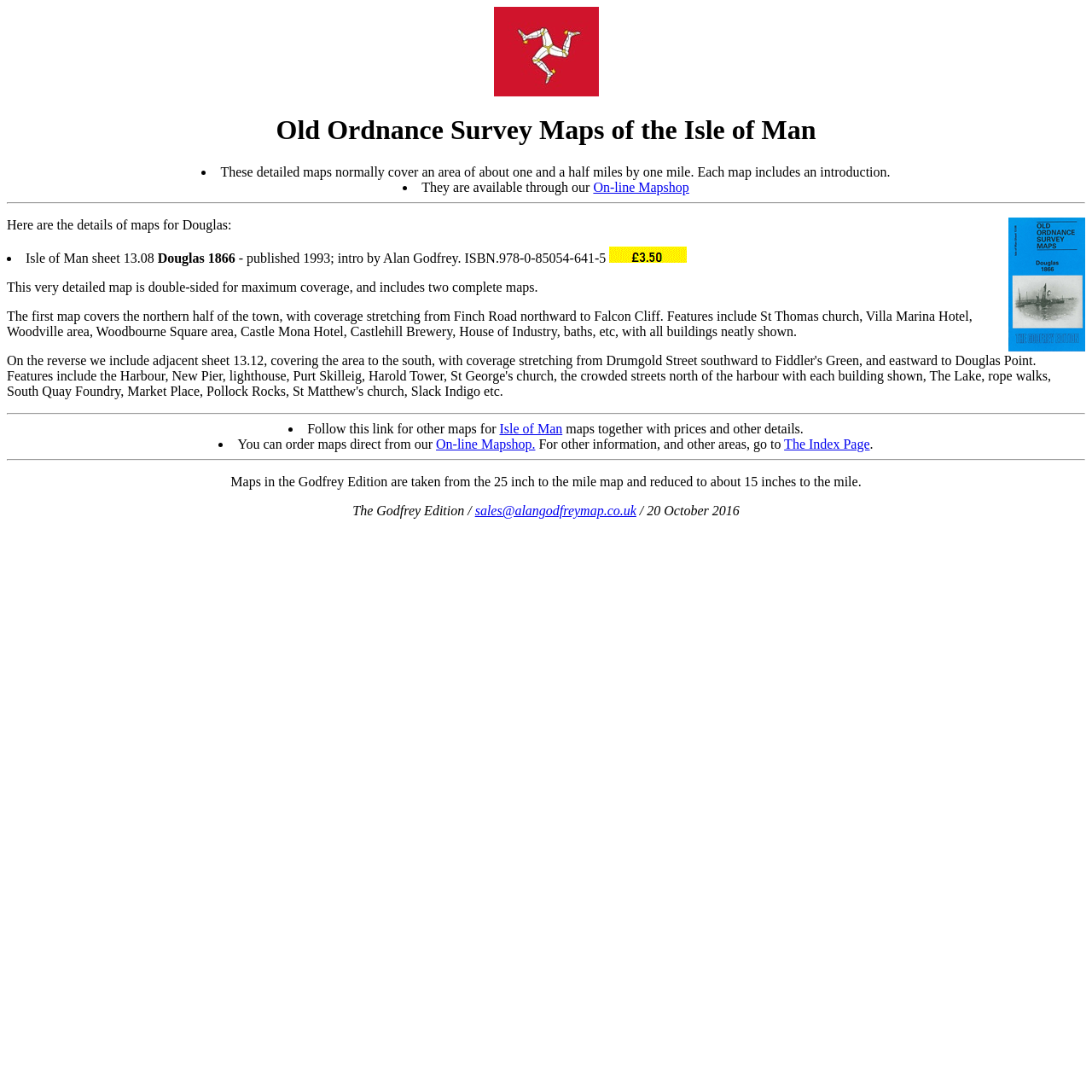What is the scale of the maps?
Please ensure your answer to the question is detailed and covers all necessary aspects.

According to the text 'Maps in the Godfrey Edition are taken from the 25 inch to the mile map and reduced to about 15 inches to the mile', the scale of the maps is 15 inches to the mile.